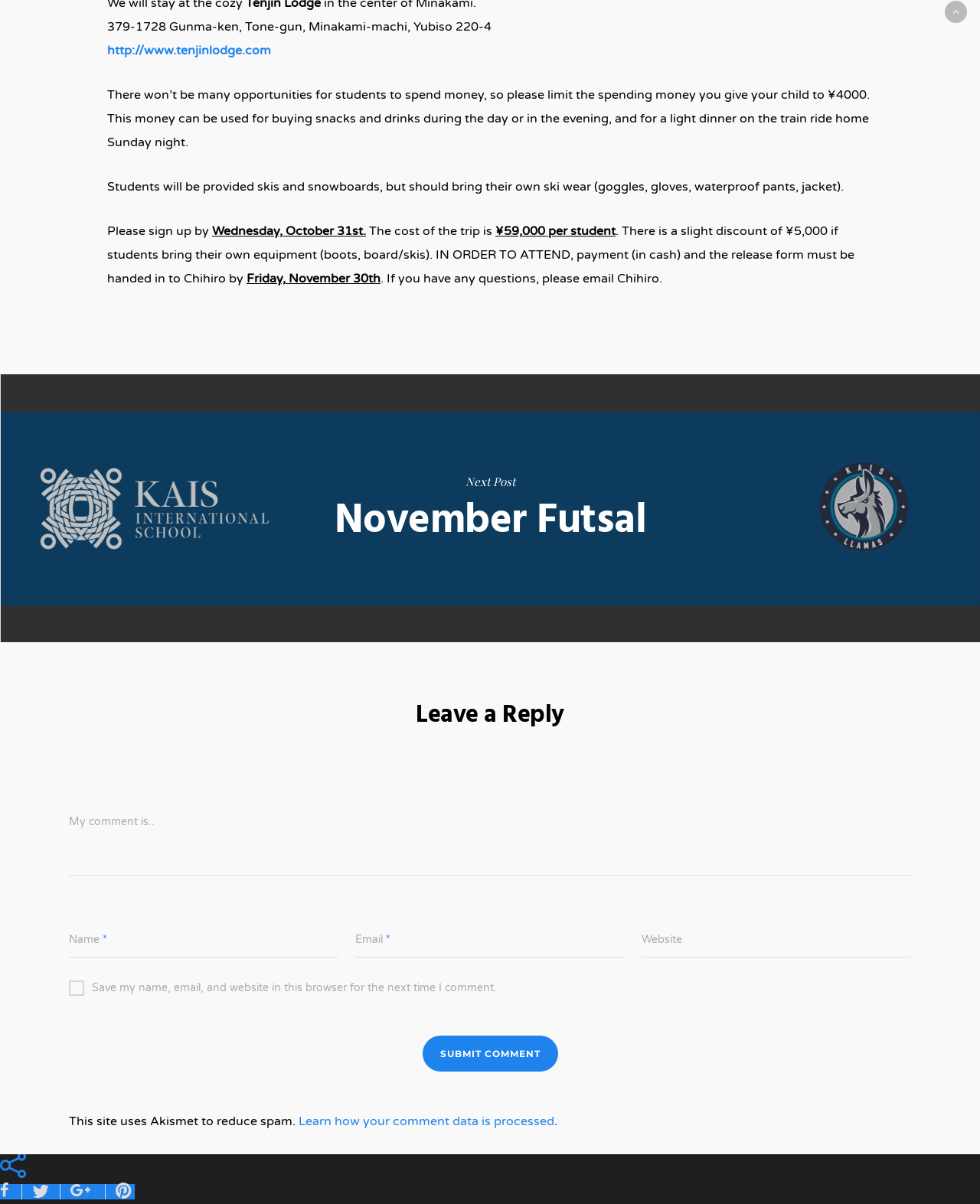Use a single word or phrase to answer the question: What is the deadline for payment and release form submission?

Friday, November 30th